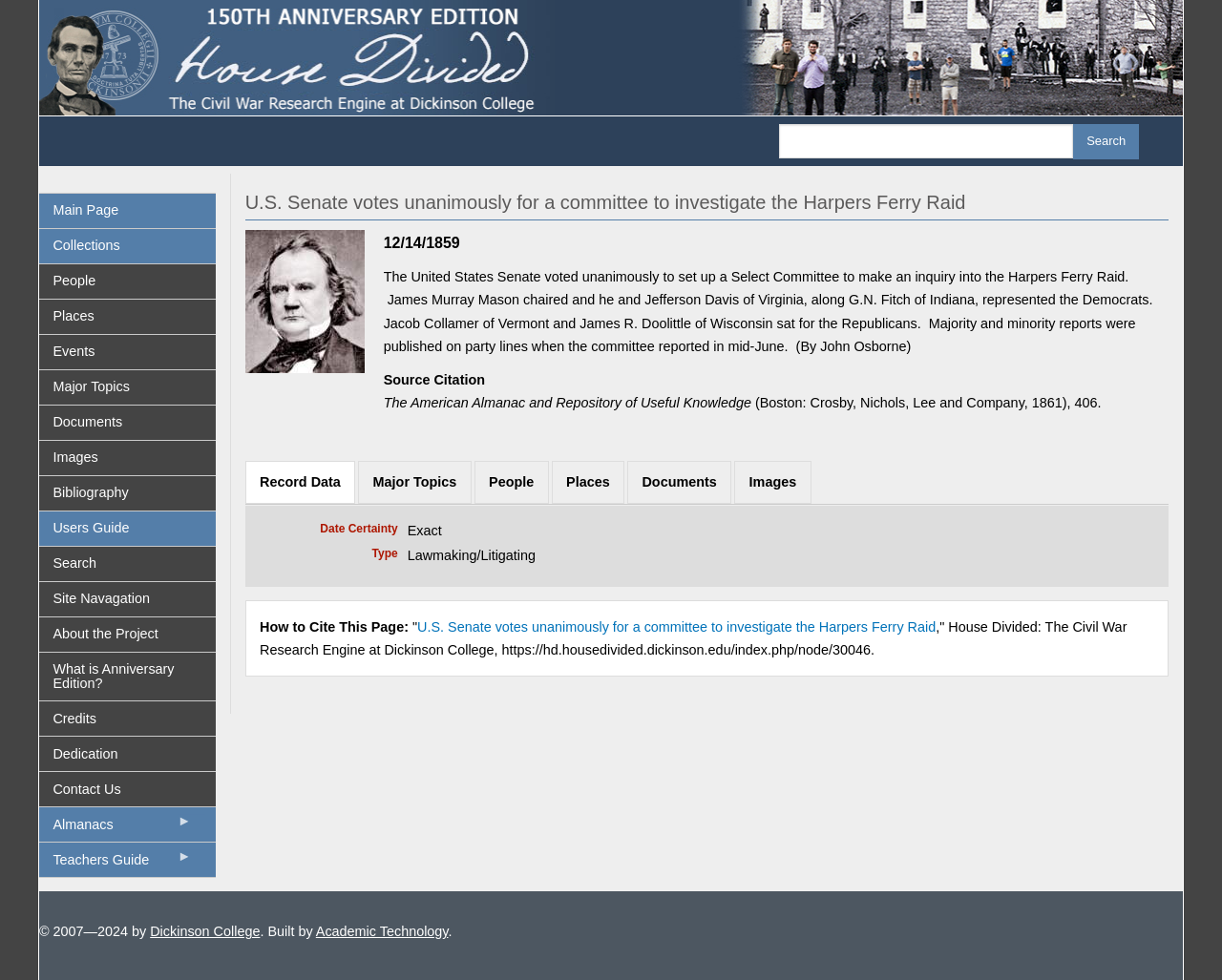Find the bounding box coordinates of the element I should click to carry out the following instruction: "Search for something".

[0.878, 0.127, 0.932, 0.163]